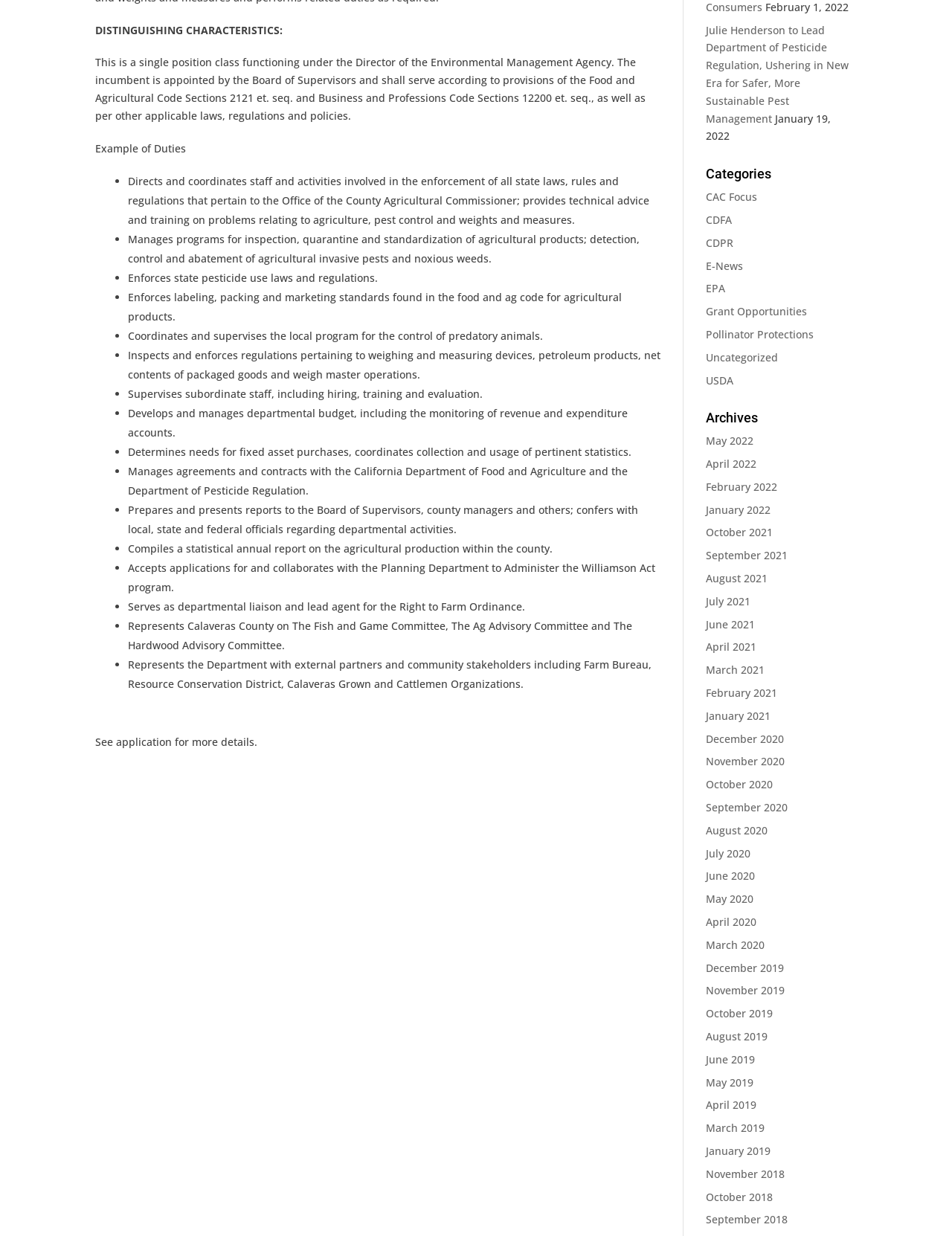Identify the bounding box of the UI element that matches this description: "October 2018".

[0.741, 0.962, 0.812, 0.974]